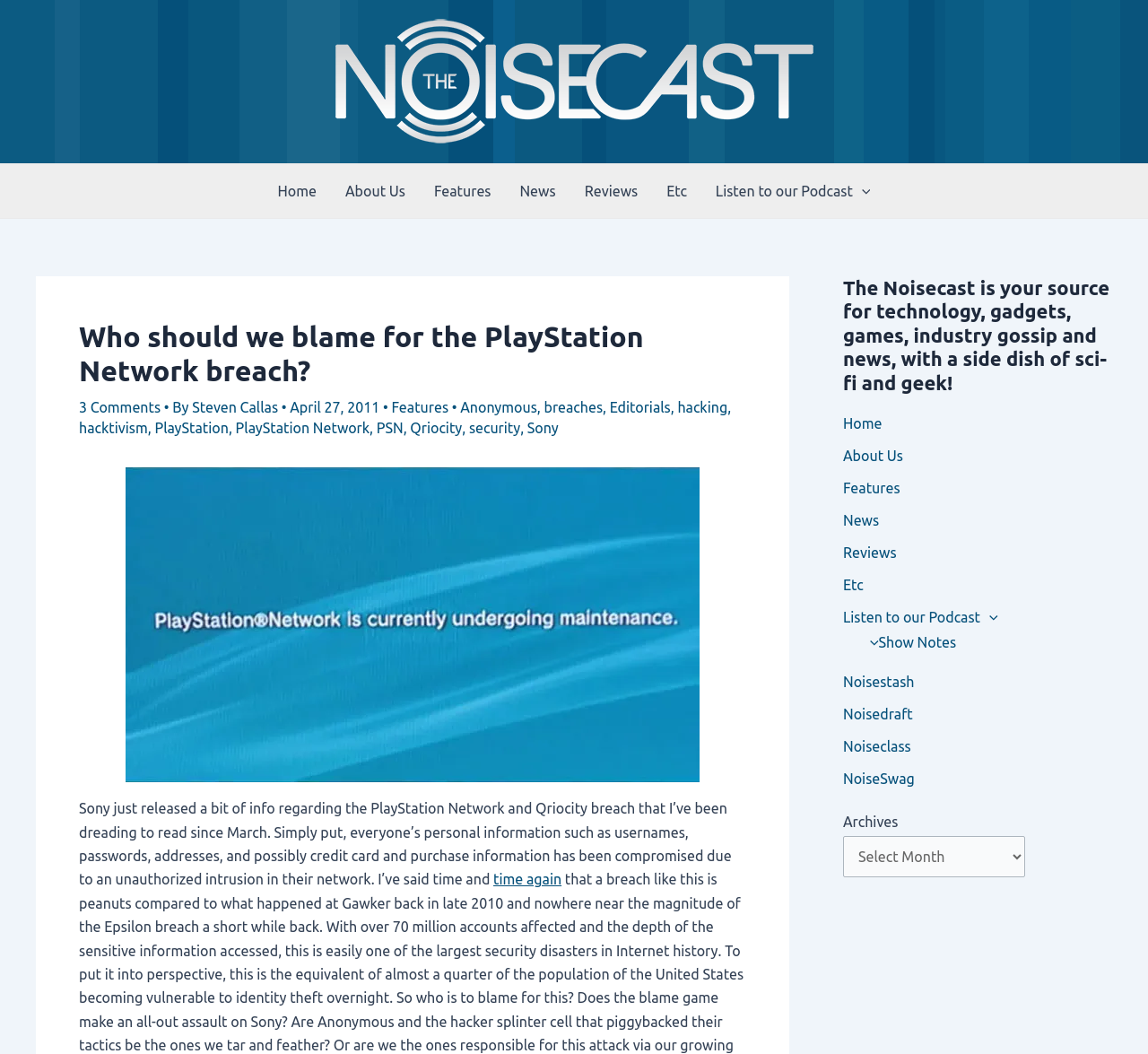Determine the bounding box coordinates for the area that should be clicked to carry out the following instruction: "Open the 'Menu Toggle'".

[0.611, 0.156, 0.771, 0.207]